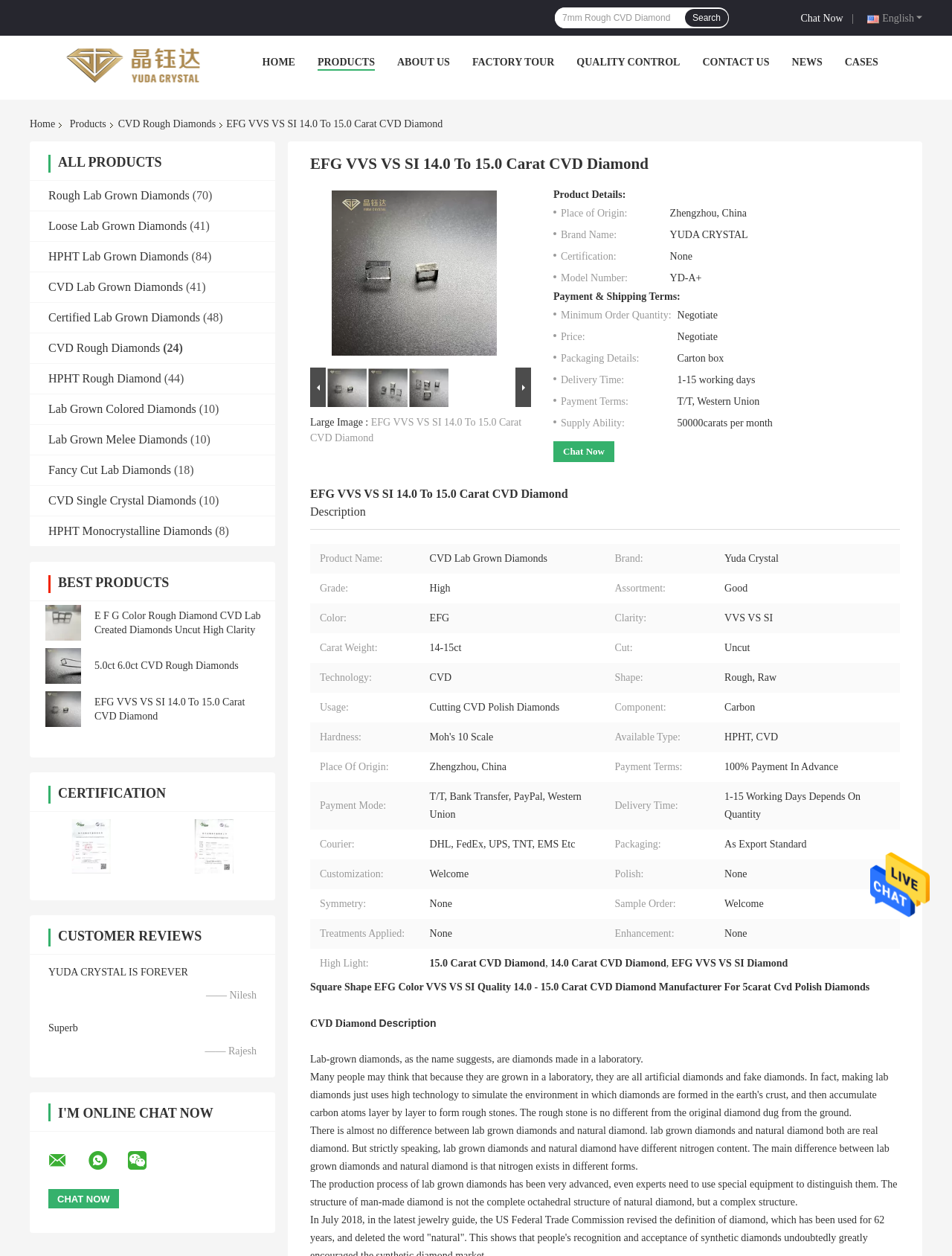Write an elaborate caption that captures the essence of the webpage.

This webpage appears to be a product catalog for a company that sells lab-grown diamonds. At the top of the page, there is a navigation menu with links to various sections of the website, including "Home", "Products", "About Us", and "Contact Us". Below the navigation menu, there is a search bar and a button to chat with a representative.

On the left side of the page, there is a list of categories, including "Rough Lab Grown Diamonds", "Loose Lab Grown Diamonds", "HPHT Lab Grown Diamonds", and "CVD Lab Grown Diamonds". Each category has a heading and a number in parentheses, indicating the number of products in that category.

In the main content area, there are three tables displaying products. Each table has two columns, with a product image and description on the left and a heading and link to the product on the right. The products displayed are various types of lab-grown diamonds, including EFG color rough diamonds, 5.0ct 6.0ct CVD rough diamonds, and EFG VVS VS SI 14.0 to 15.0 carat CVD diamonds.

At the top right of the page, there is a link to "Send Message" and an image of a message icon. Below that, there is a link to "Chat Now" and a separator line. On the bottom left of the page, there is a link to "Henan Yuda Crystal Co., Ltd" and an image of a company logo.

Overall, the webpage appears to be a product catalog for a company that sells lab-grown diamonds, with a focus on displaying various products and categories.